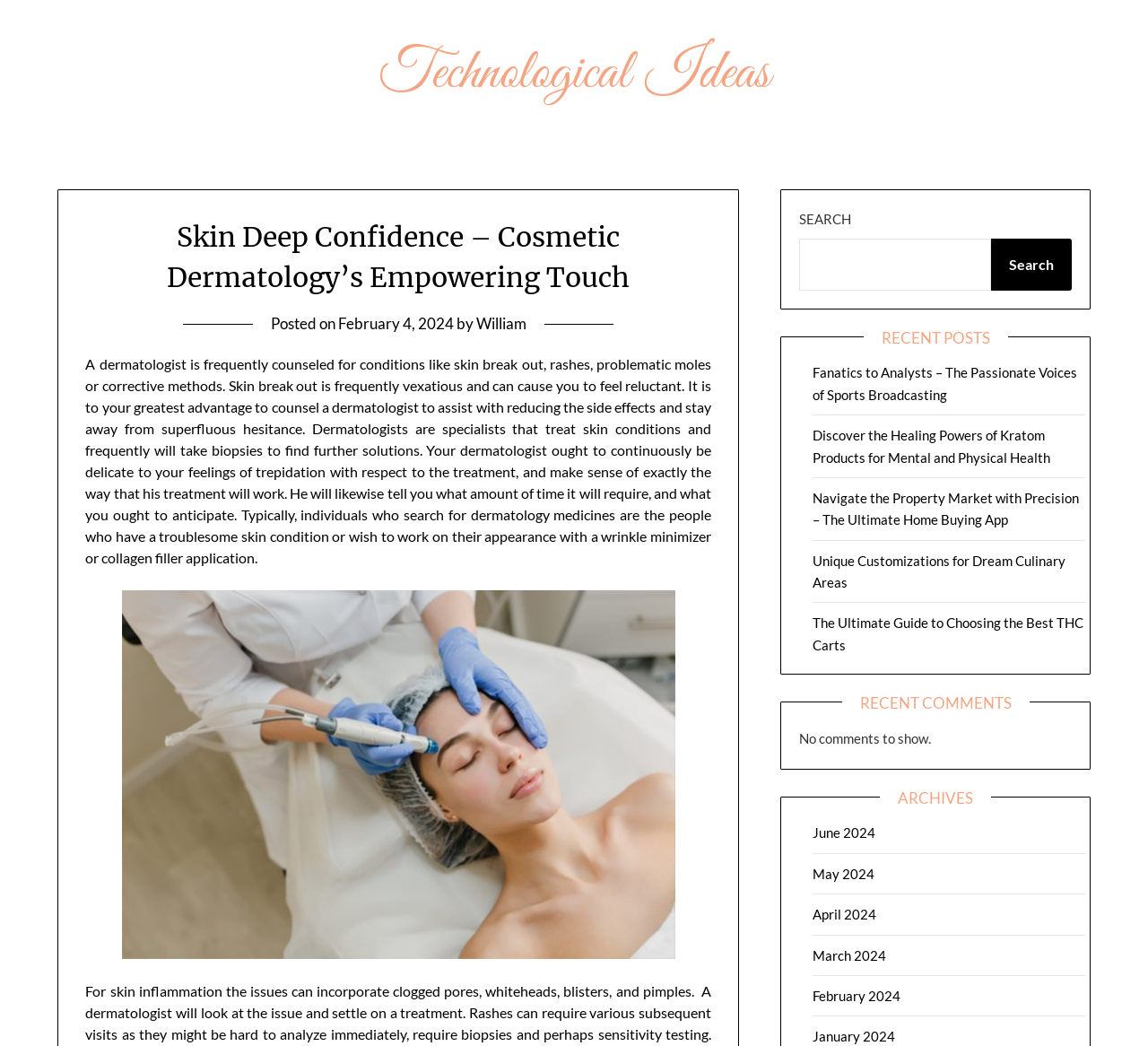Identify the bounding box coordinates for the element you need to click to achieve the following task: "Click the '2024 JOE BURRAGE MEMORIAL LECTURESHIP' link". Provide the bounding box coordinates as four float numbers between 0 and 1, in the form [left, top, right, bottom].

None